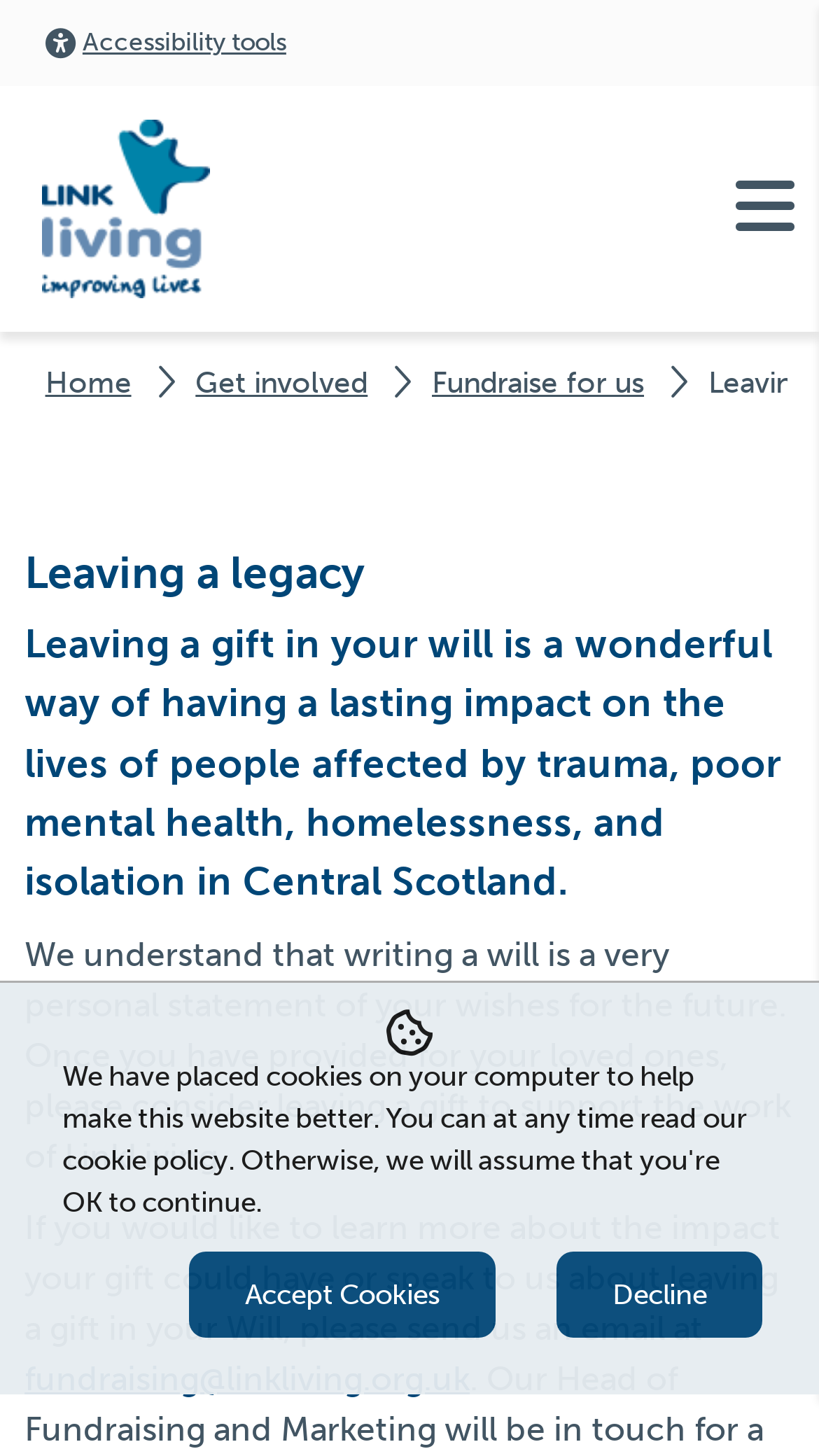Based on the visual content of the image, answer the question thoroughly: What is the organization's name?

The organization's name is obtained from the company logo image description, which is 'Home - Company logo', and also from the email address 'fundraising@linkliving.org.uk'.